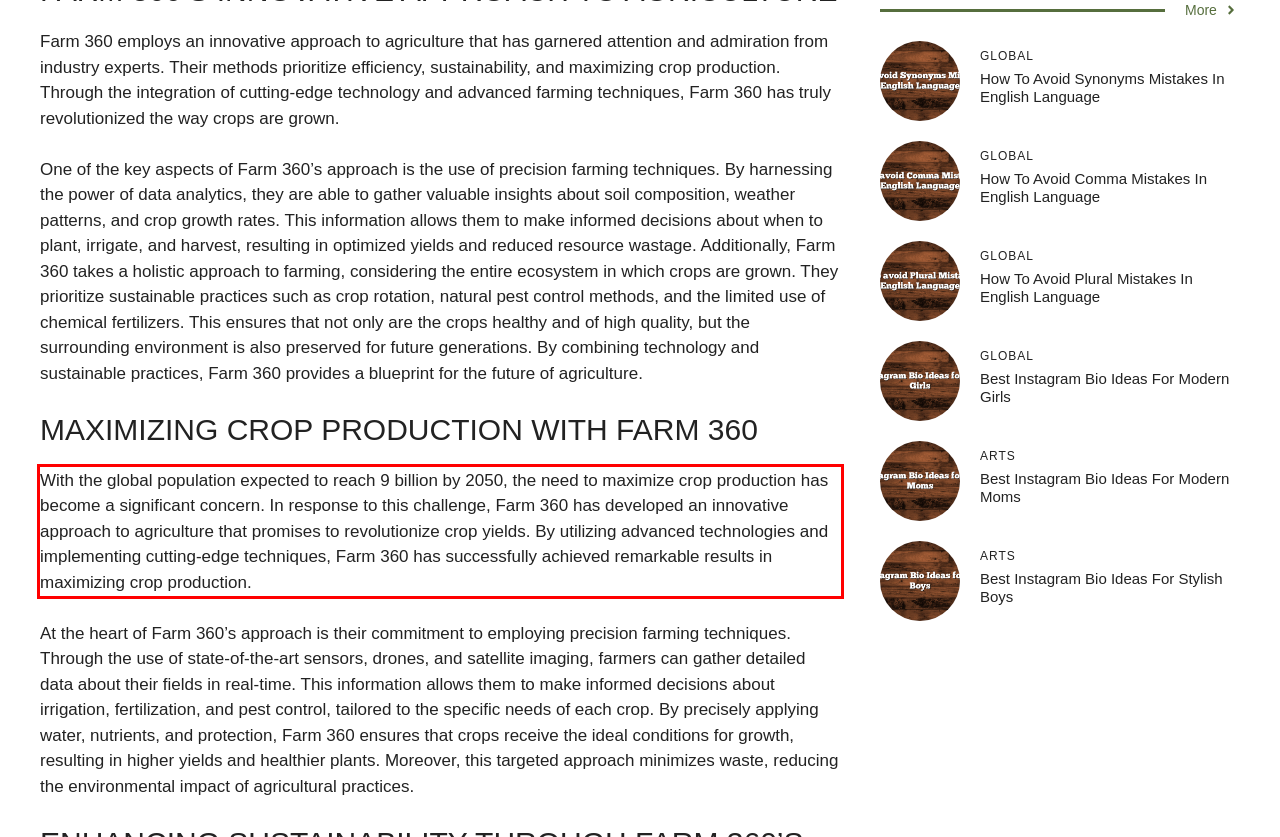You have a webpage screenshot with a red rectangle surrounding a UI element. Extract the text content from within this red bounding box.

With the global population expected to reach 9 billion by 2050, the need to maximize crop production has become a significant concern. In response to this challenge, Farm 360 has developed an innovative approach to agriculture that promises to revolutionize crop yields. By utilizing advanced technologies and implementing cutting-edge techniques, Farm 360 has successfully achieved remarkable results in maximizing crop production.